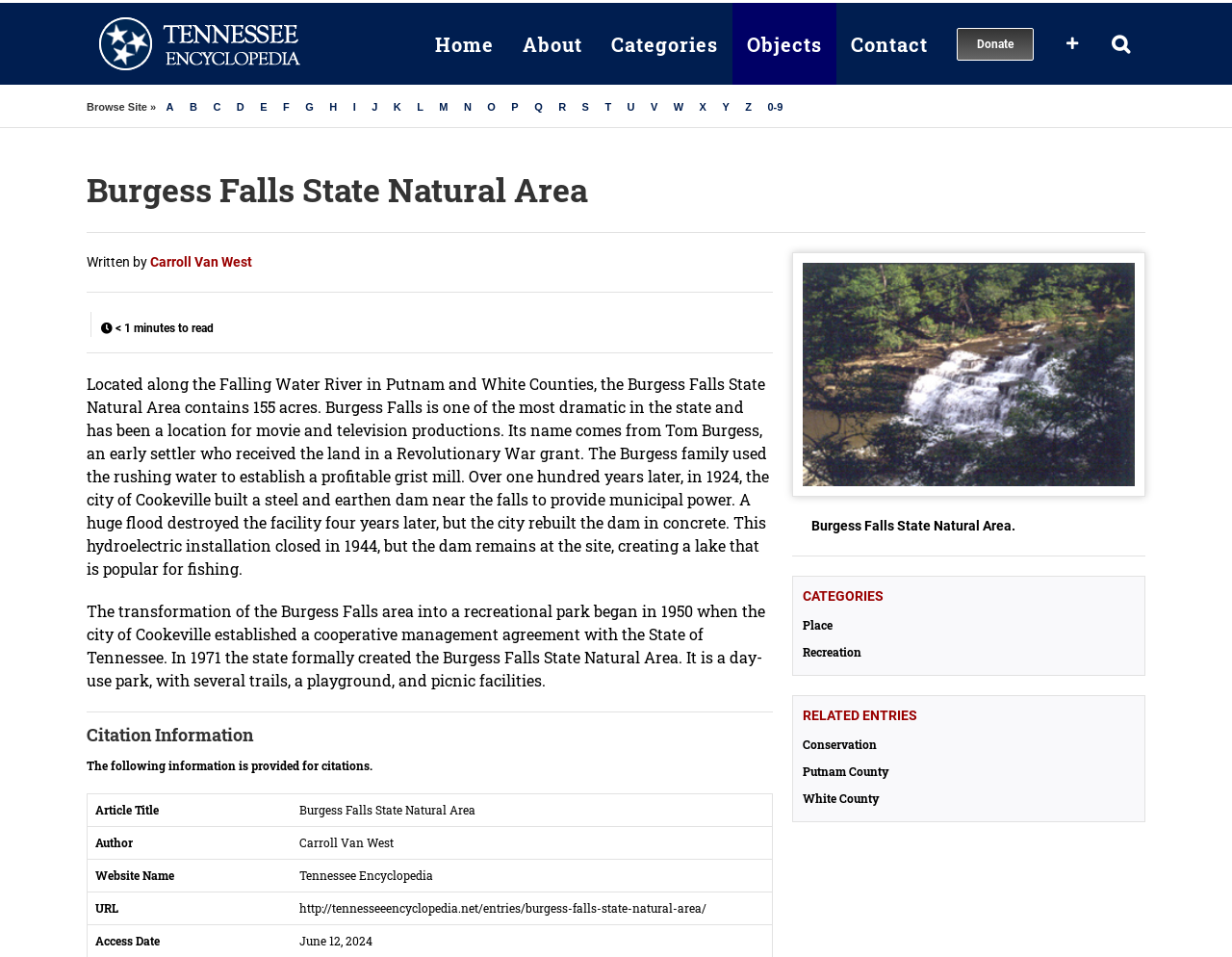Determine the bounding box coordinates for the area that should be clicked to carry out the following instruction: "Search for something".

[0.891, 0.003, 0.93, 0.089]